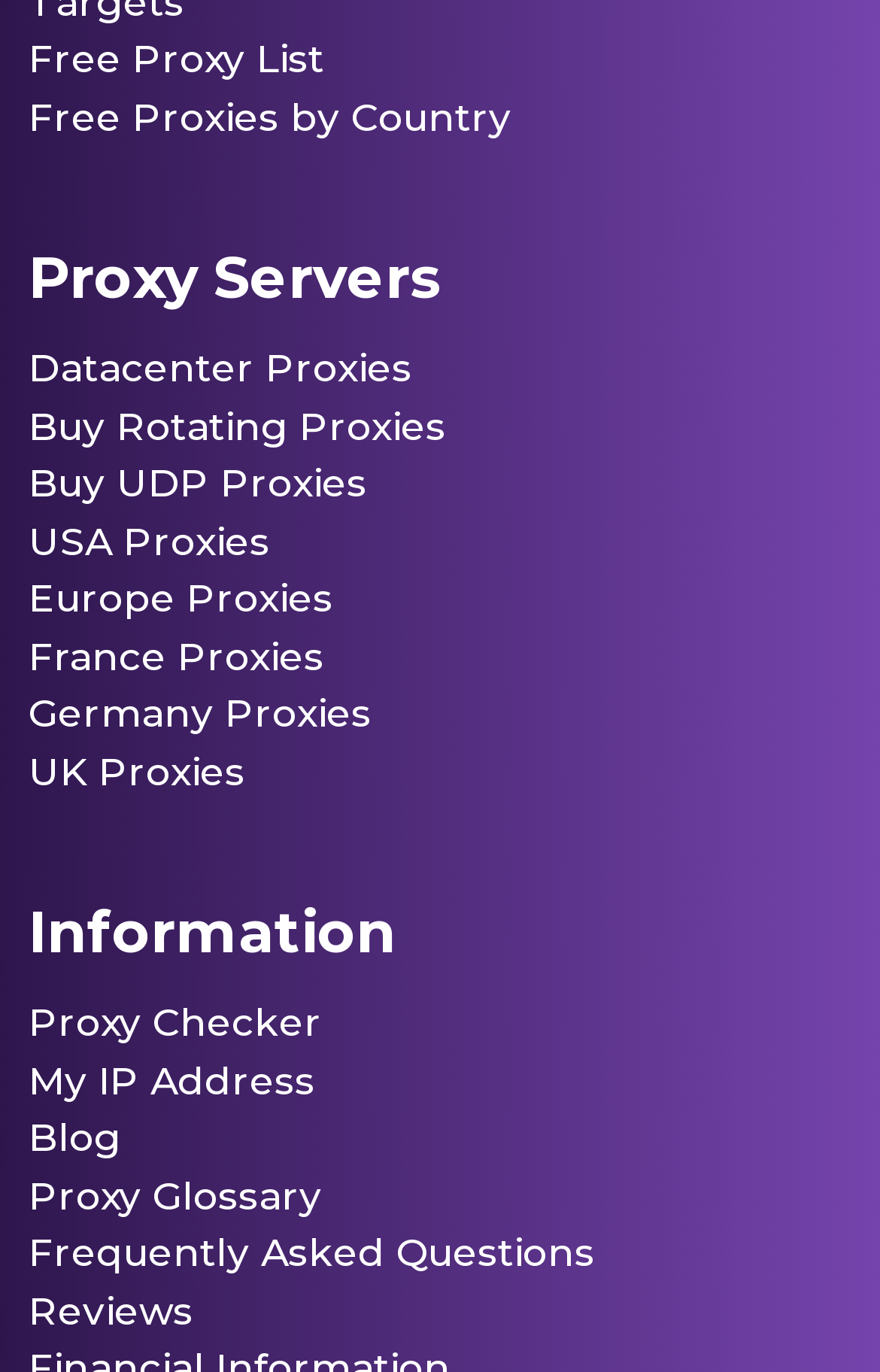Find the bounding box coordinates of the clickable area required to complete the following action: "Check USA Proxies".

[0.033, 0.378, 0.307, 0.411]